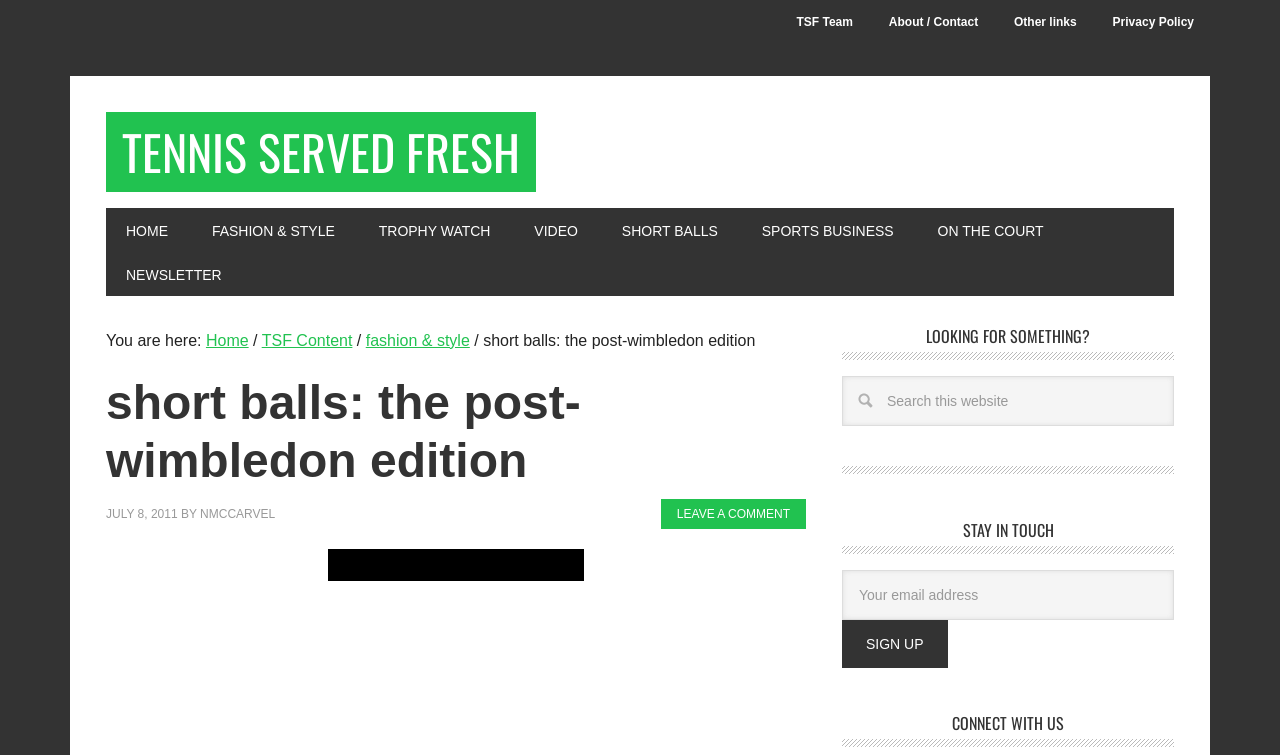Kindly determine the bounding box coordinates for the area that needs to be clicked to execute this instruction: "Search for something on this website".

[0.658, 0.498, 0.917, 0.564]